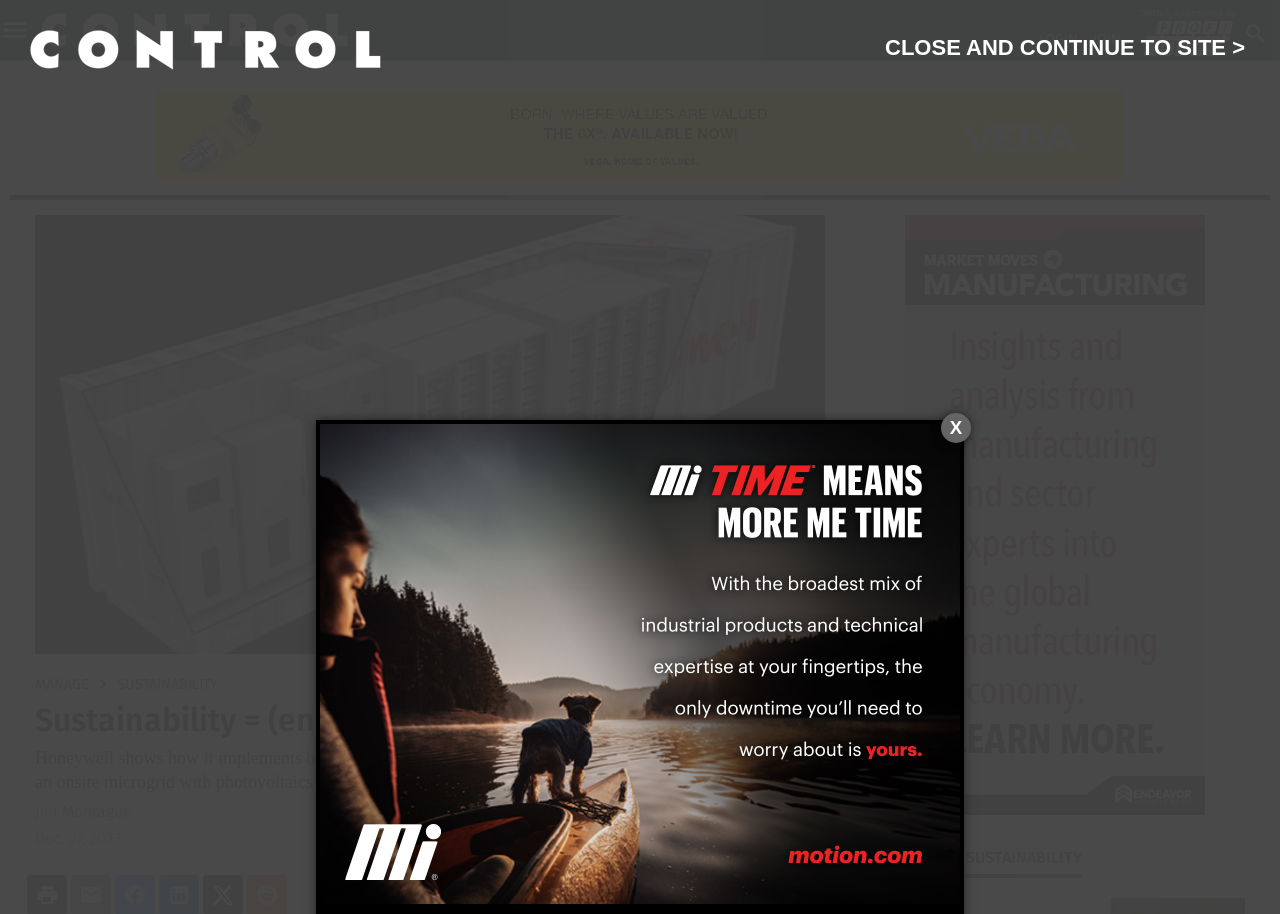Determine the bounding box coordinates for the element that should be clicked to follow this instruction: "Click on LOGIN". The coordinates should be given as four float numbers between 0 and 1, in the format [left, top, right, bottom].

[0.812, 0.034, 0.841, 0.053]